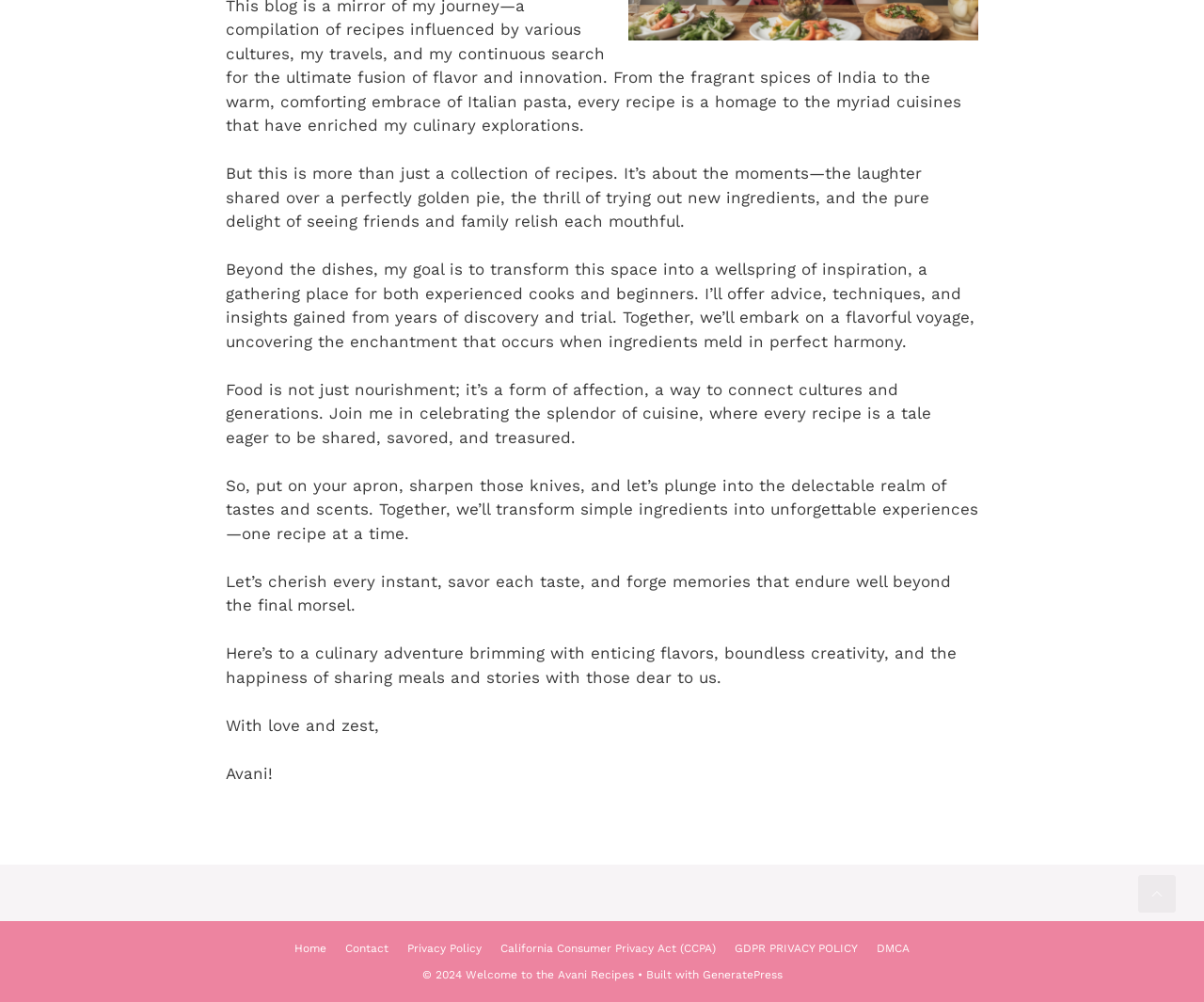Give the bounding box coordinates for the element described as: "Privacy Policy".

[0.338, 0.94, 0.4, 0.953]